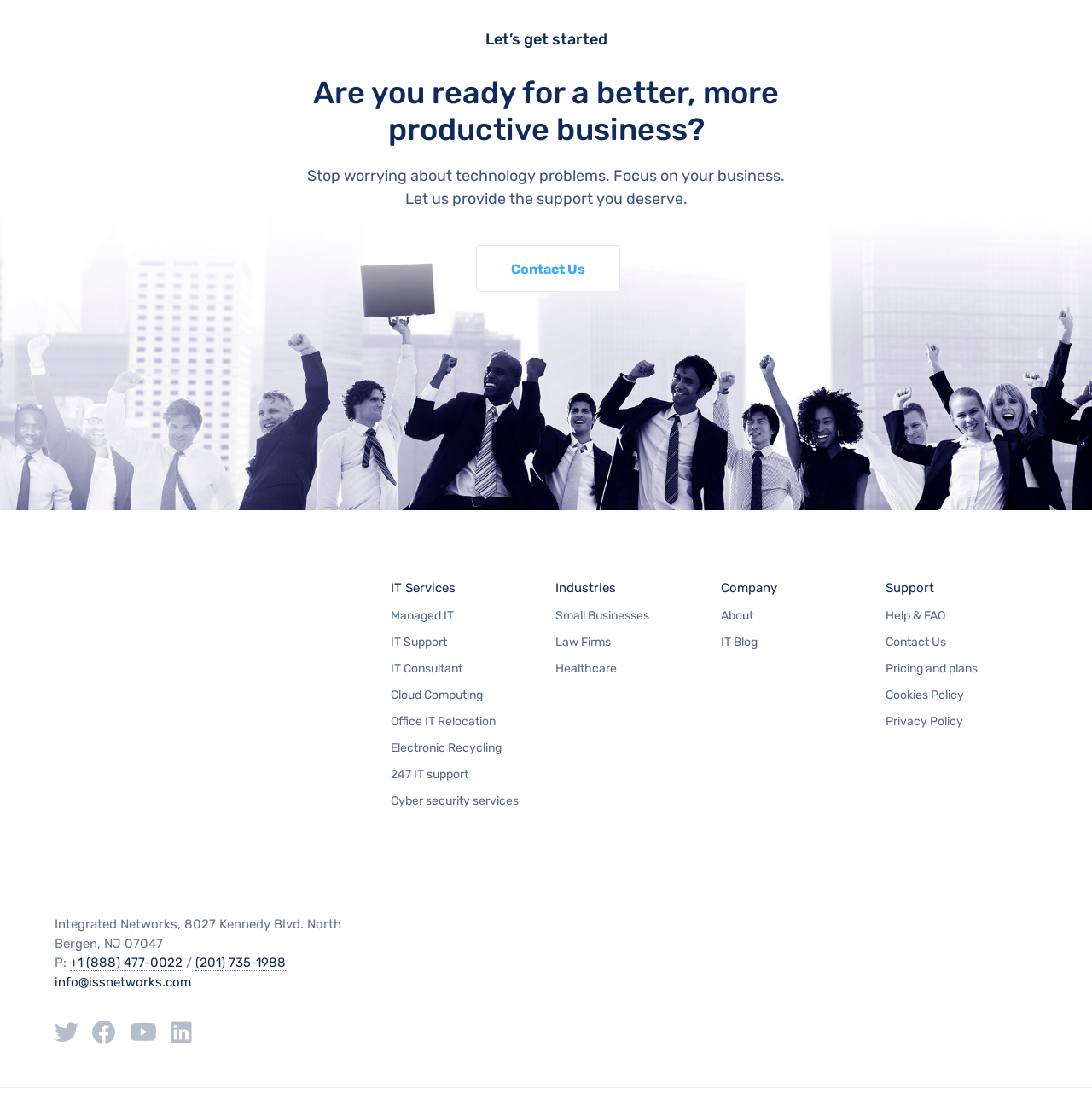What is the main service offered by the company?
Give a detailed response to the question by analyzing the screenshot.

I inferred that the main service offered by the company is IT Services because it is prominently displayed in the top section of the webpage, and there are multiple links related to IT services, such as Managed IT, IT Support, and IT Consultant.